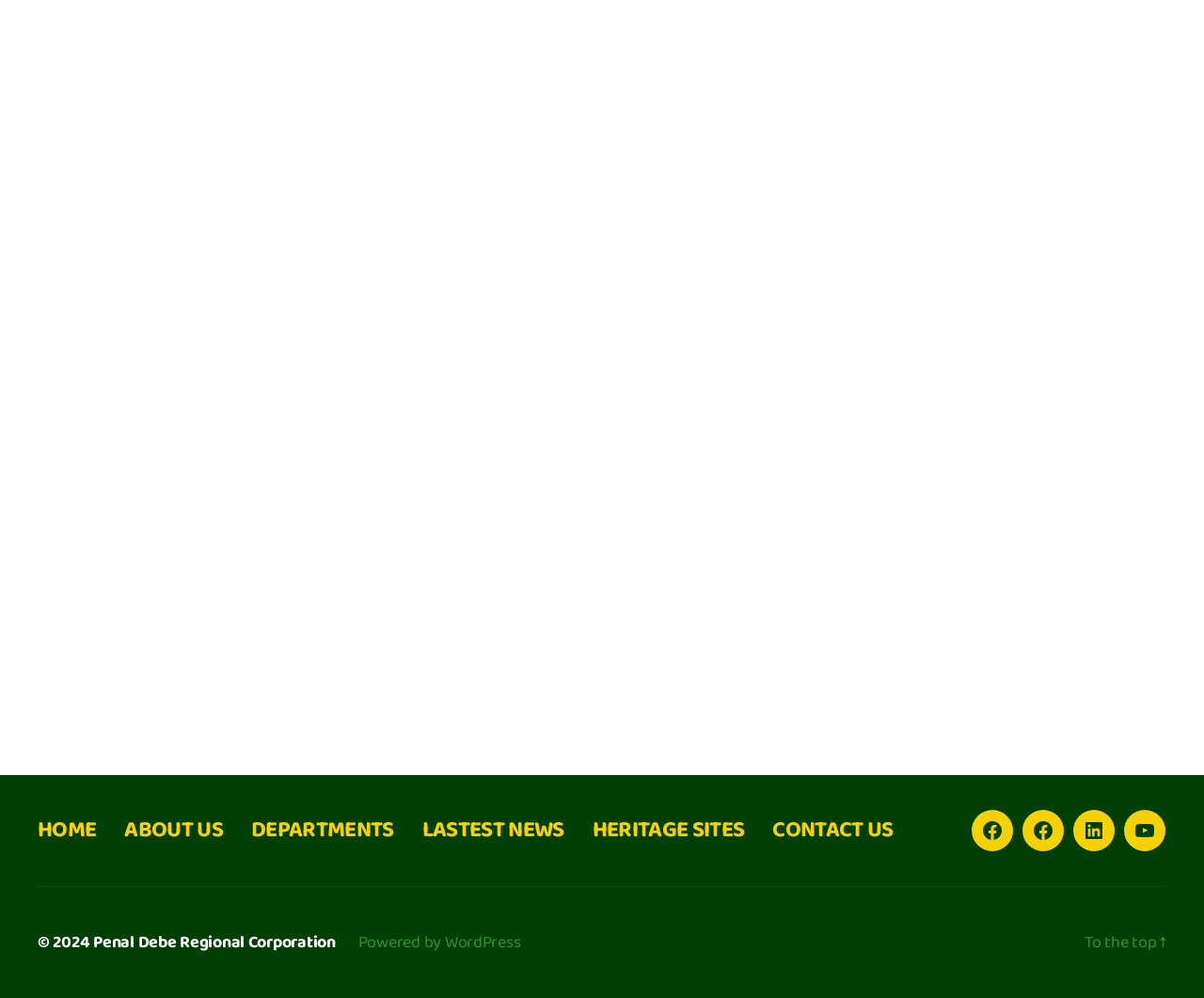Please specify the bounding box coordinates in the format (top-left x, top-left y, bottom-right x, bottom-right y), with values ranging from 0 to 1. Identify the bounding box for the UI component described as follows: CONTACT US

[0.642, 0.811, 0.742, 0.852]